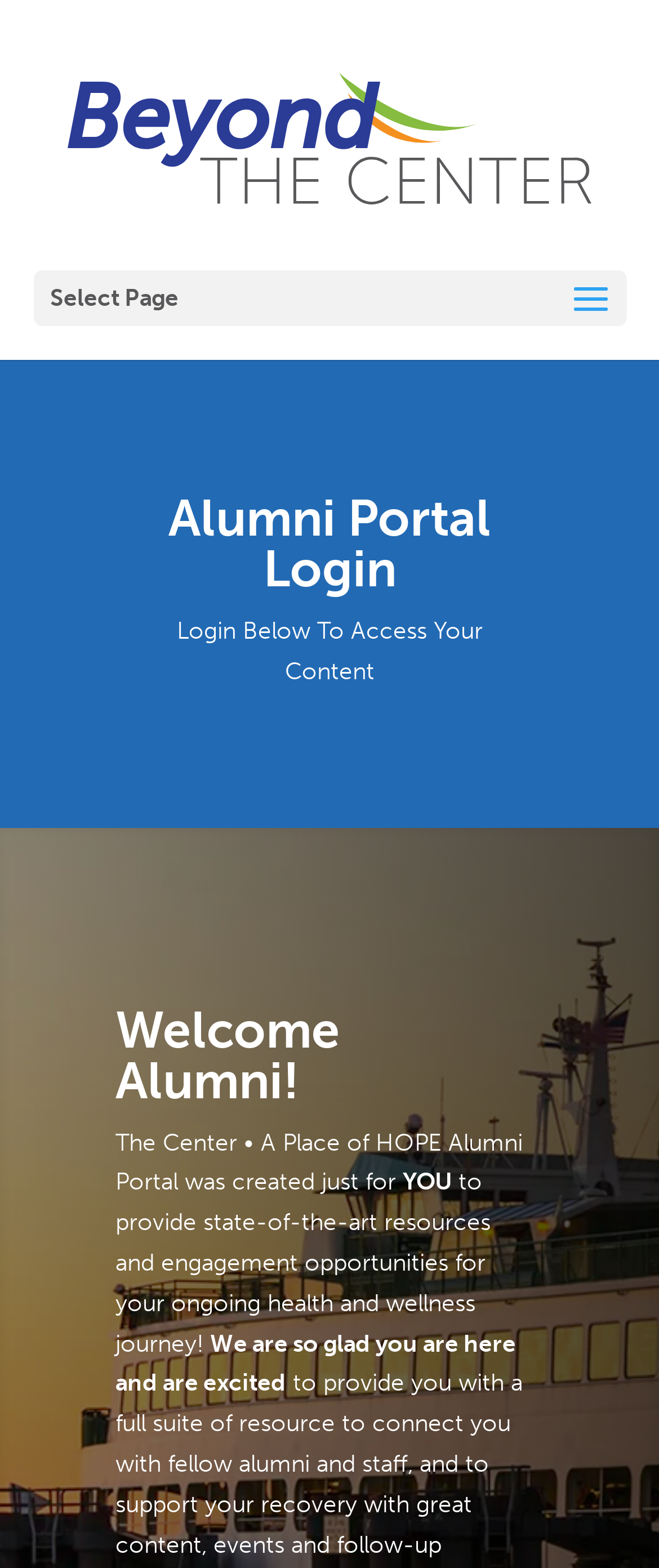What is the tone of the welcome message?
Look at the image and respond with a single word or a short phrase.

Friendly